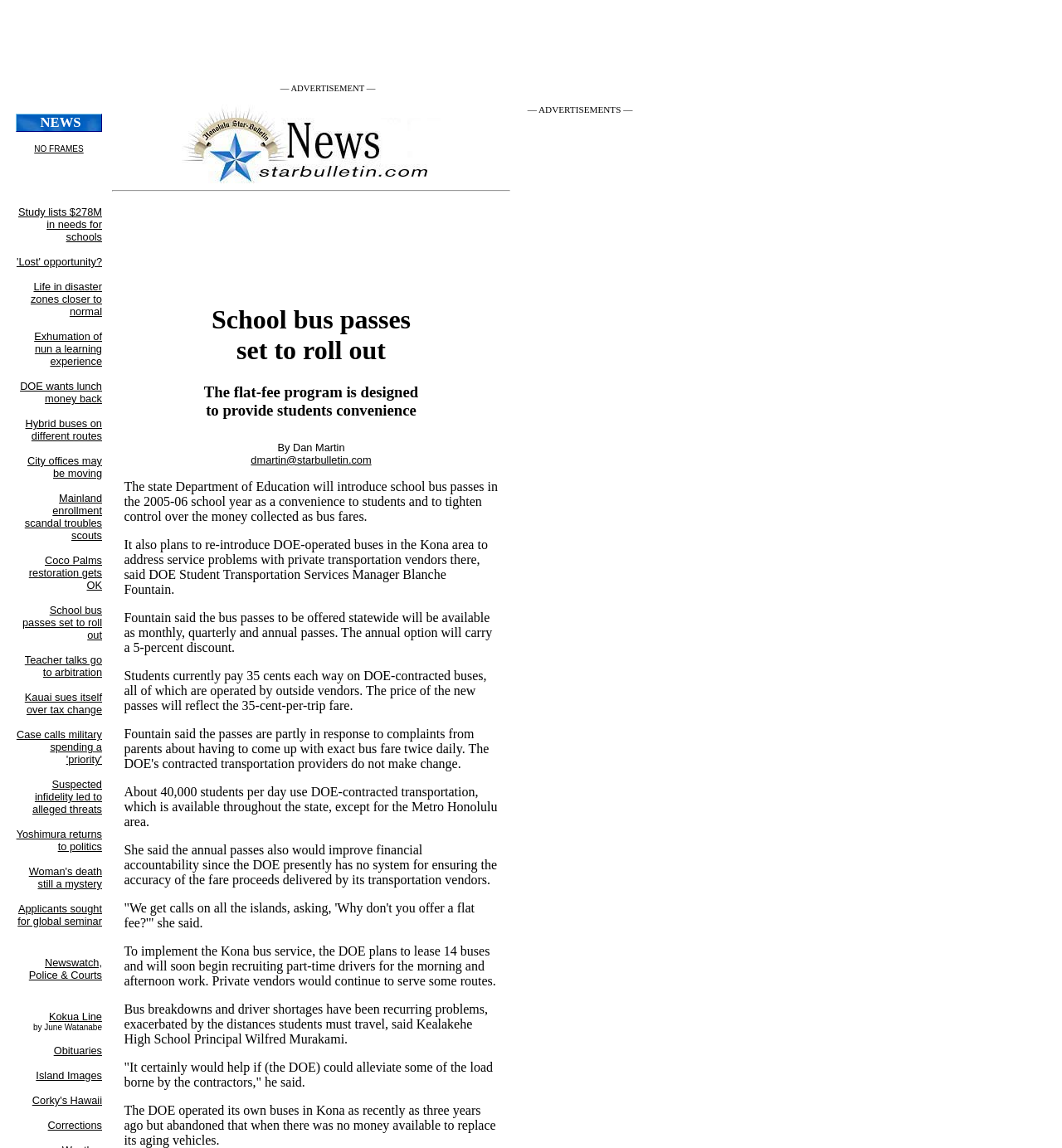Can you give a detailed response to the following question using the information from the image? What is the current fare for DOE-contracted buses?

The current fare for DOE-contracted buses can be found in the article content. The sentence 'Students currently pay 35 cents each way on DOE-contracted buses, all of which are operated by outside vendors.' provides the answer.